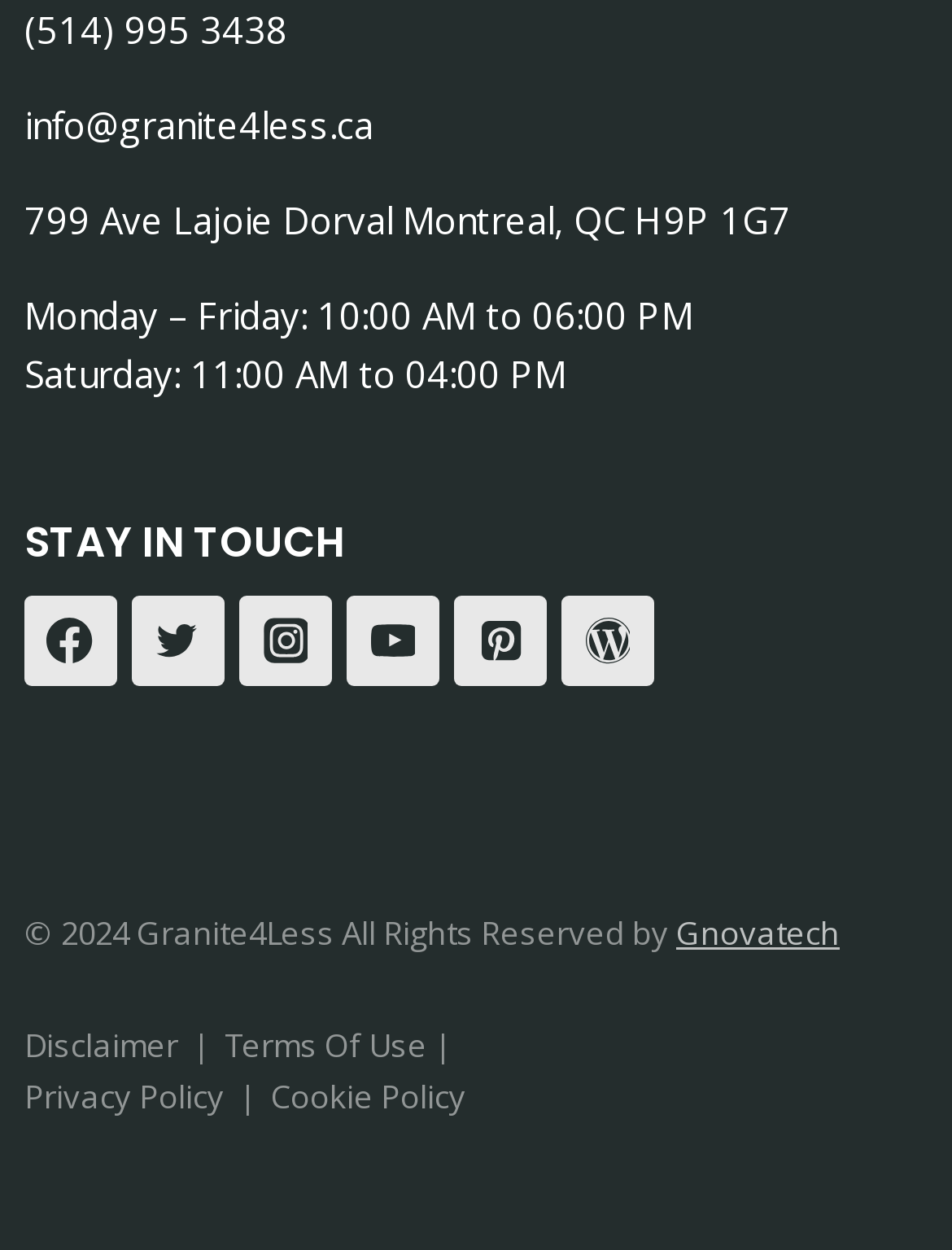For the element described, predict the bounding box coordinates as (top-left x, top-left y, bottom-right x, bottom-right y). All values should be between 0 and 1. Element description: Facebook

[0.026, 0.476, 0.122, 0.549]